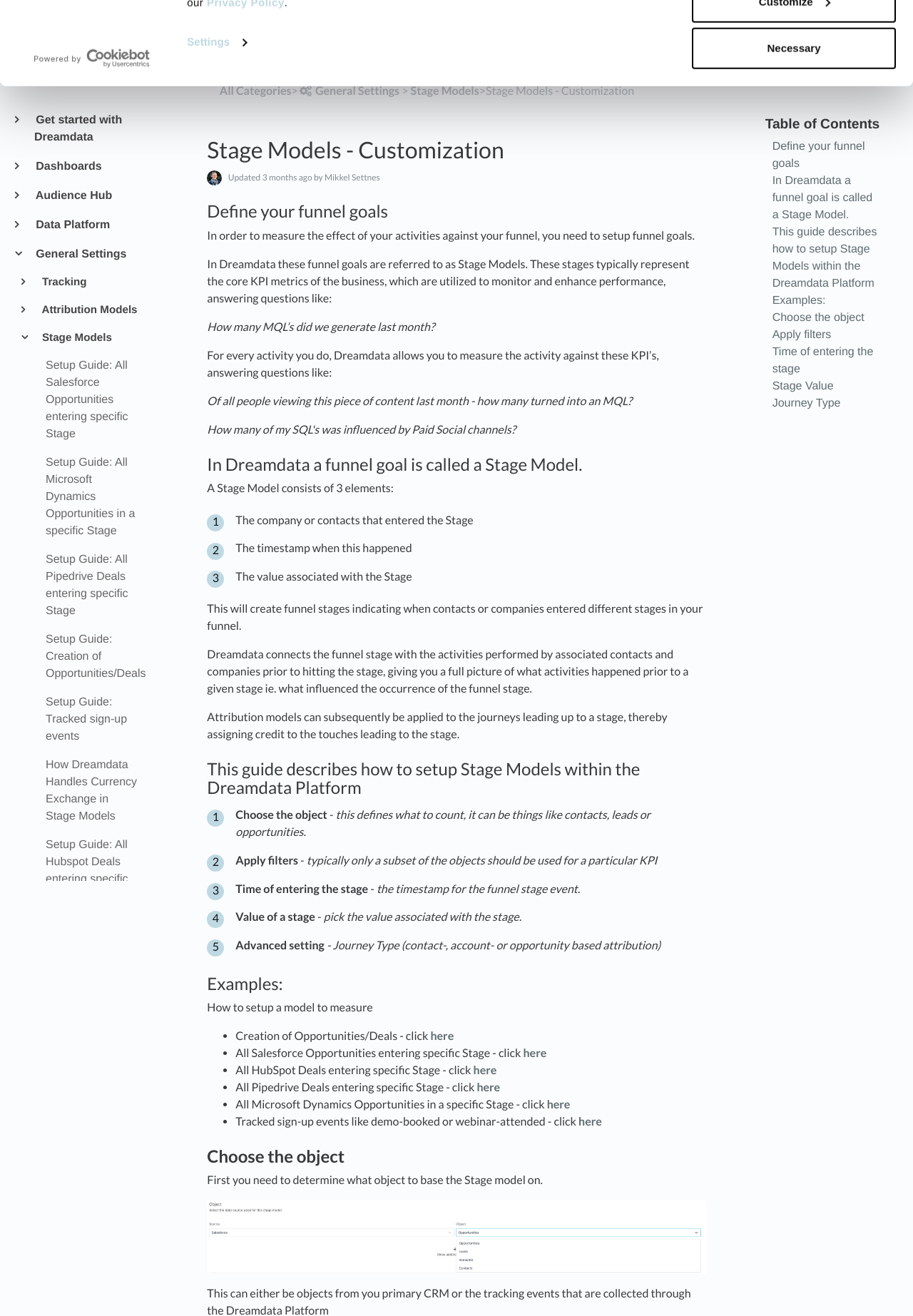For the element described, predict the bounding box coordinates as (top-left x, top-left y, bottom-right x, bottom-right y). All values should be between 0 and 1. Element description: Define your funnel goals

[0.846, 0.107, 0.947, 0.129]